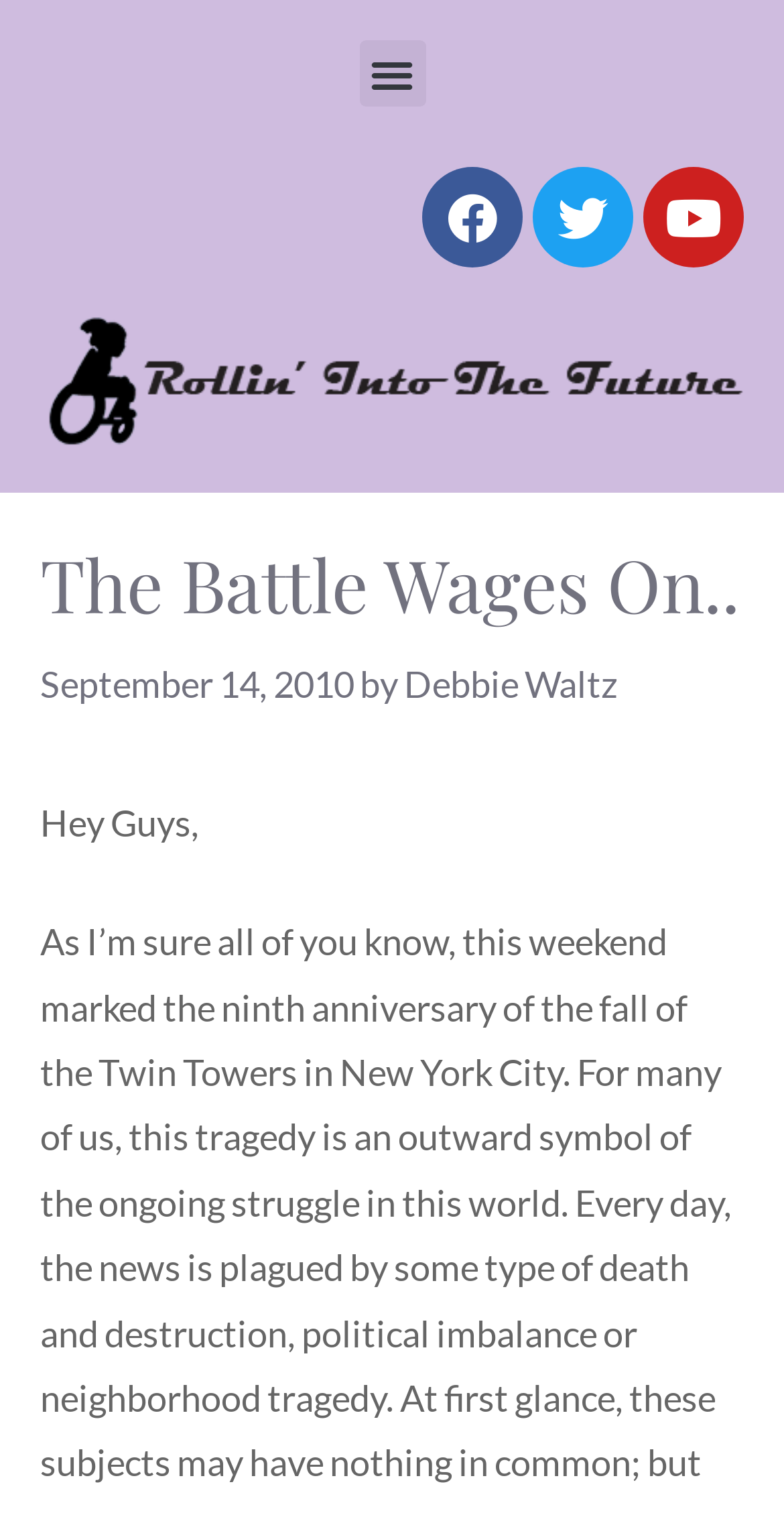How many social media links are there? Refer to the image and provide a one-word or short phrase answer.

3